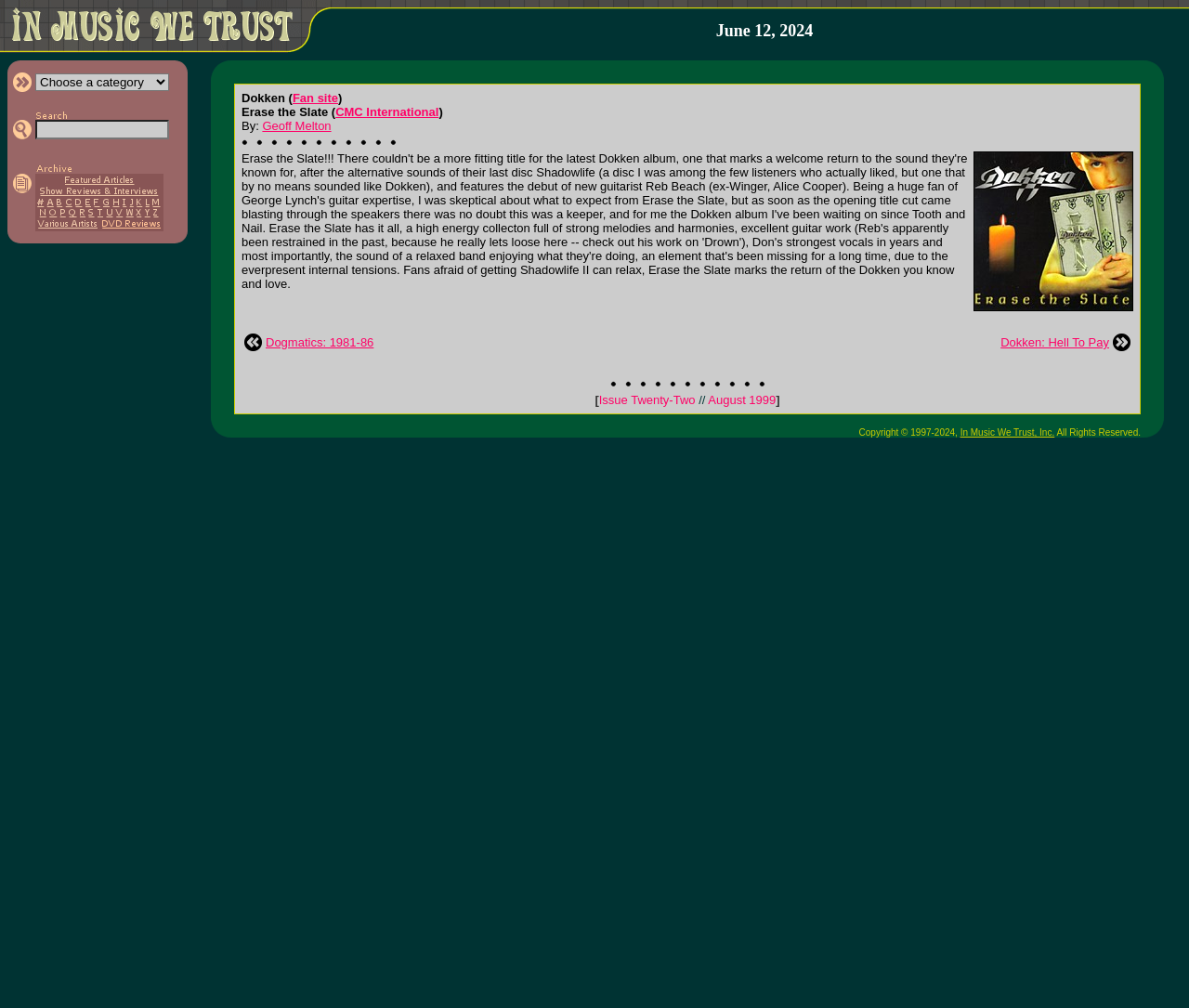Locate the bounding box coordinates of the element I should click to achieve the following instruction: "Choose a category".

[0.01, 0.072, 0.03, 0.091]